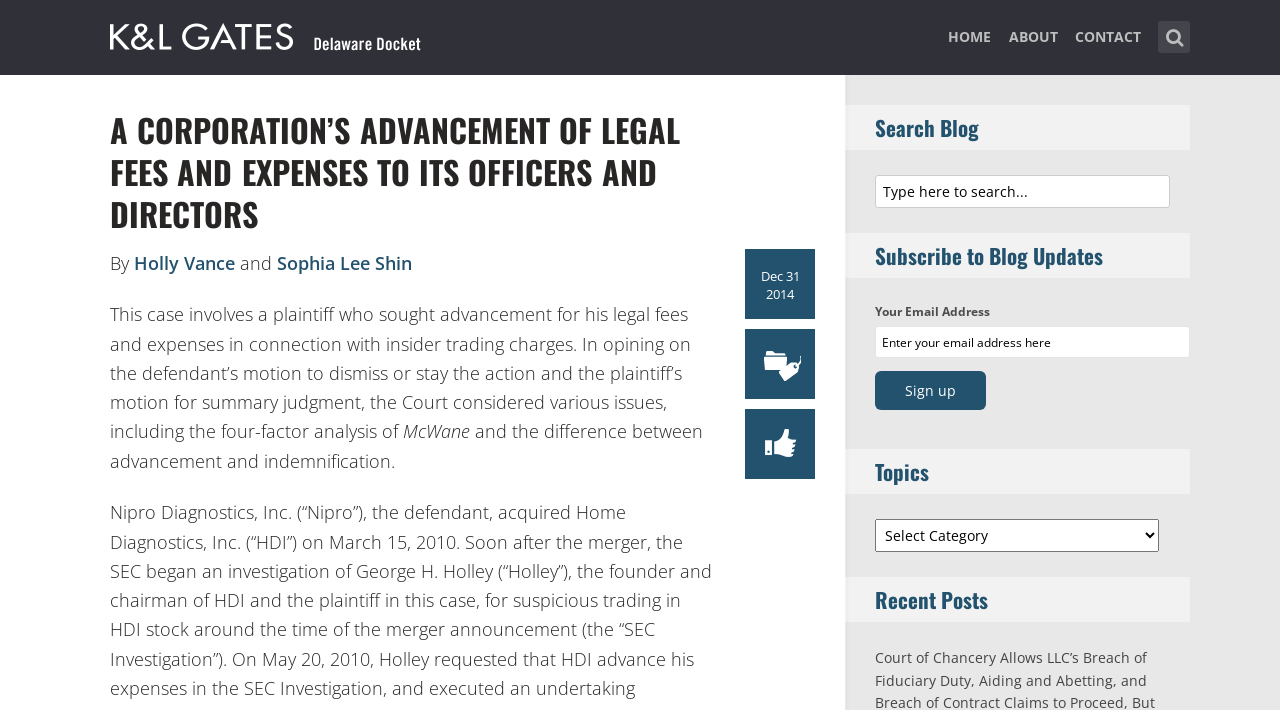Find the bounding box coordinates corresponding to the UI element with the description: "FAQs". The coordinates should be formatted as [left, top, right, bottom], with values as floats between 0 and 1.

None